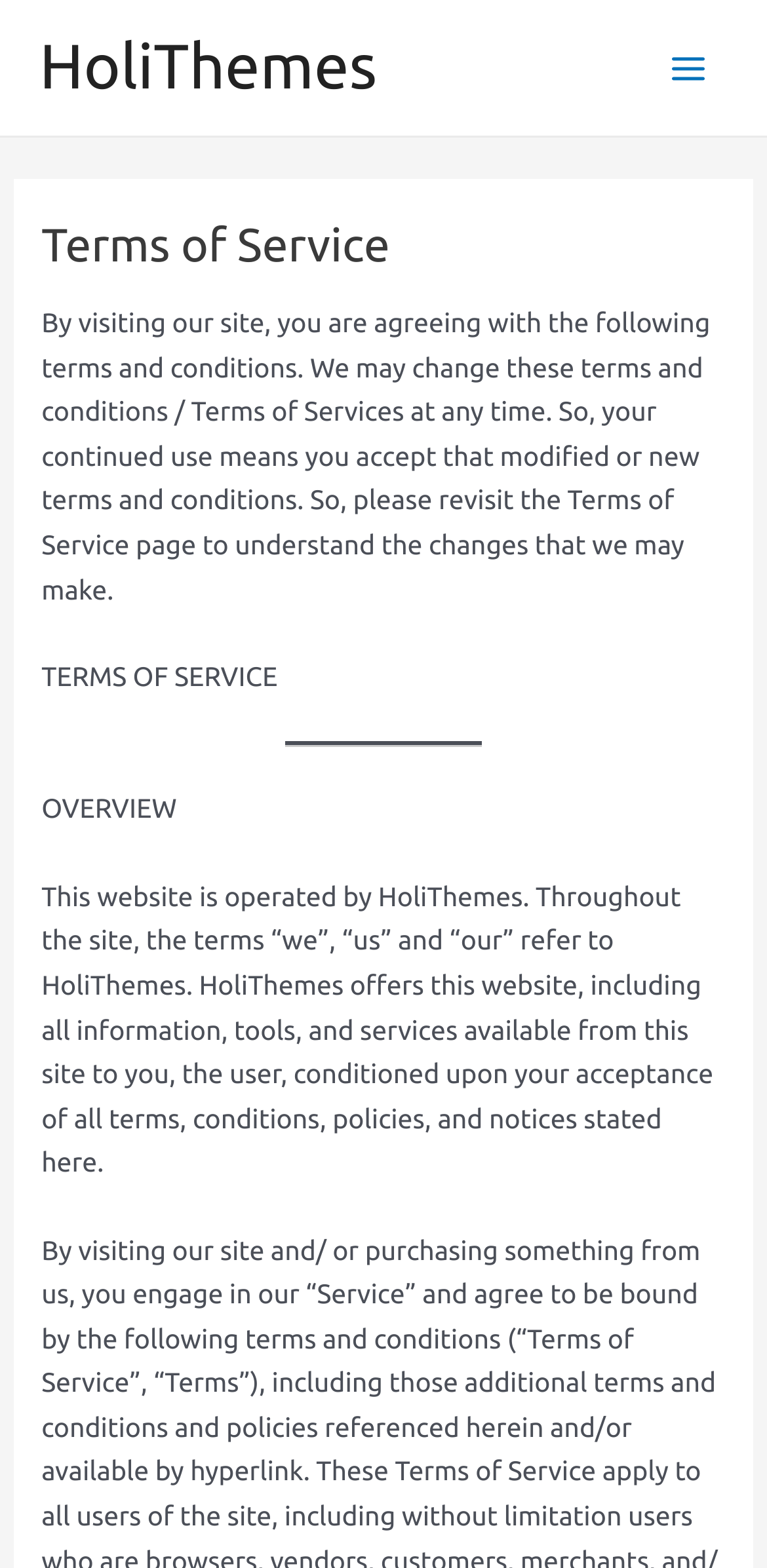Using the information in the image, could you please answer the following question in detail:
What is the purpose of the Terms of Service page?

The purpose of the Terms of Service page can be inferred from the StaticText element with the text 'So, please revisit the Terms of Service page to understand the changes that we may make.' which suggests that the page is meant to inform users of any changes to the terms and conditions.